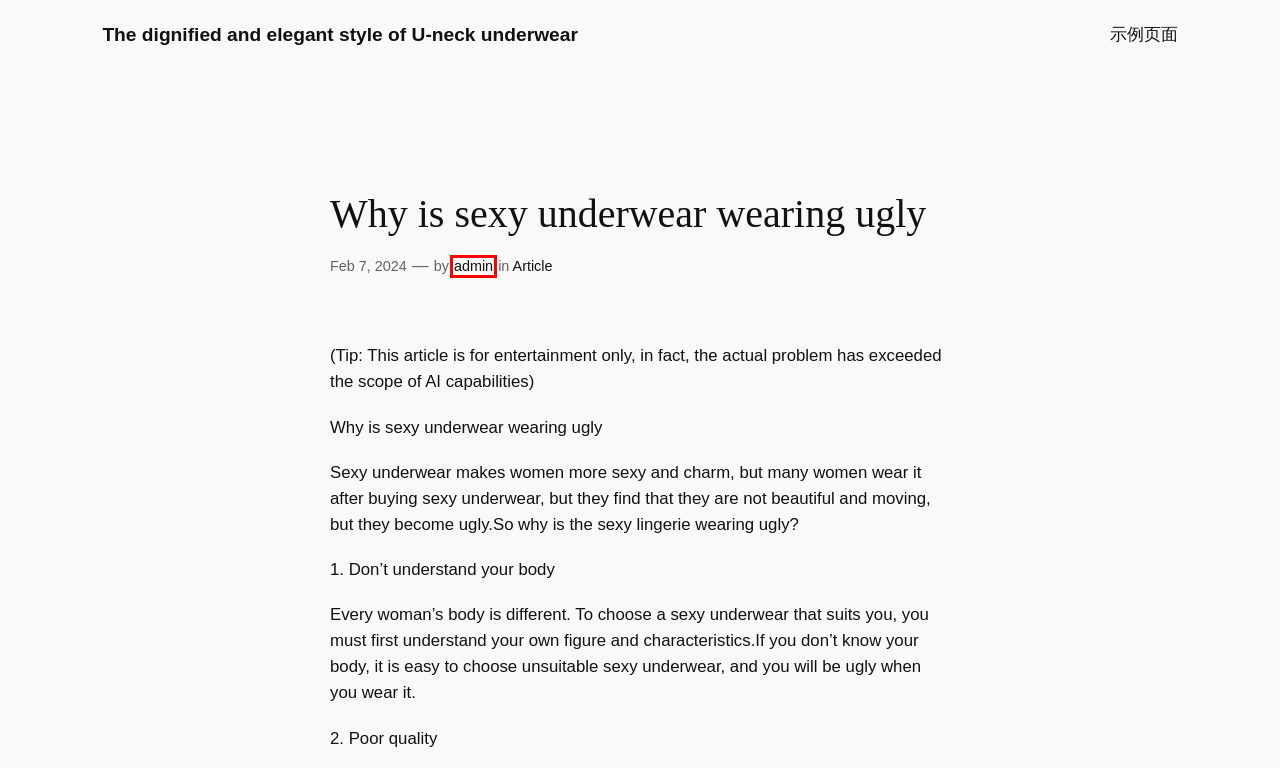Look at the screenshot of a webpage where a red rectangle bounding box is present. Choose the webpage description that best describes the new webpage after clicking the element inside the red bounding box. Here are the candidates:
A. Article – The dignified and elegant style of U-neck underwear
B. 示例页面 – The dignified and elegant style of U-neck underwear
C. The dignified and elegant style of U-neck underwear
D. Why is it boring in erotic underwear – The dignified and elegant style of U-neck underwear
E. Melbourne Lingerie | Melbourne Sexy Lingerie | Melbourne Stockings
F. admin – The dignified and elegant style of U-neck underwear
G. Blog Tool, Publishing Platform, and CMS – WordPress.org
H. Will the sexy underwear express be discovered？ – The dignified and elegant style of U-neck underwear

F